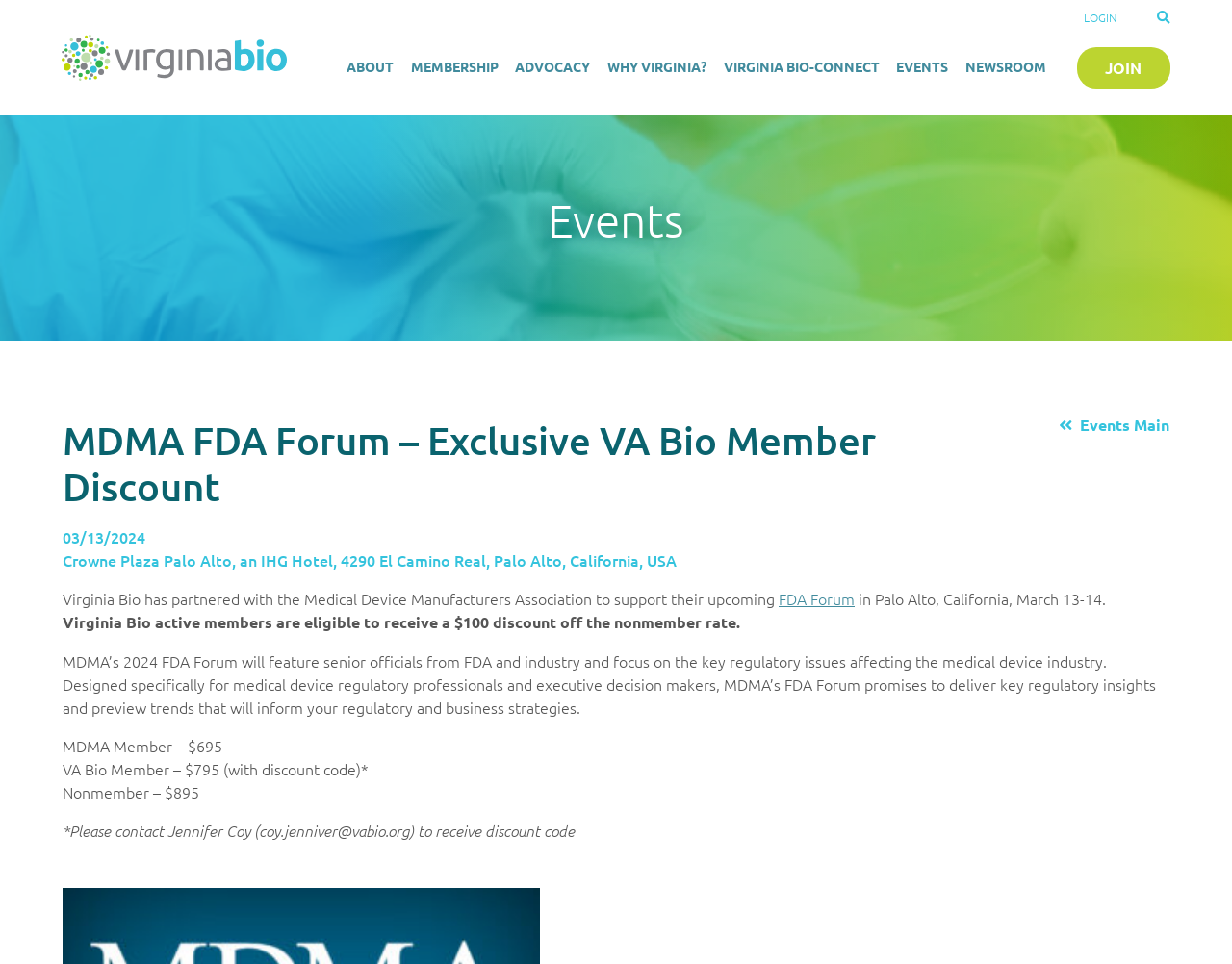Could you determine the bounding box coordinates of the clickable element to complete the instruction: "Click VirginiaBio"? Provide the coordinates as four float numbers between 0 and 1, i.e., [left, top, right, bottom].

[0.05, 0.036, 0.238, 0.084]